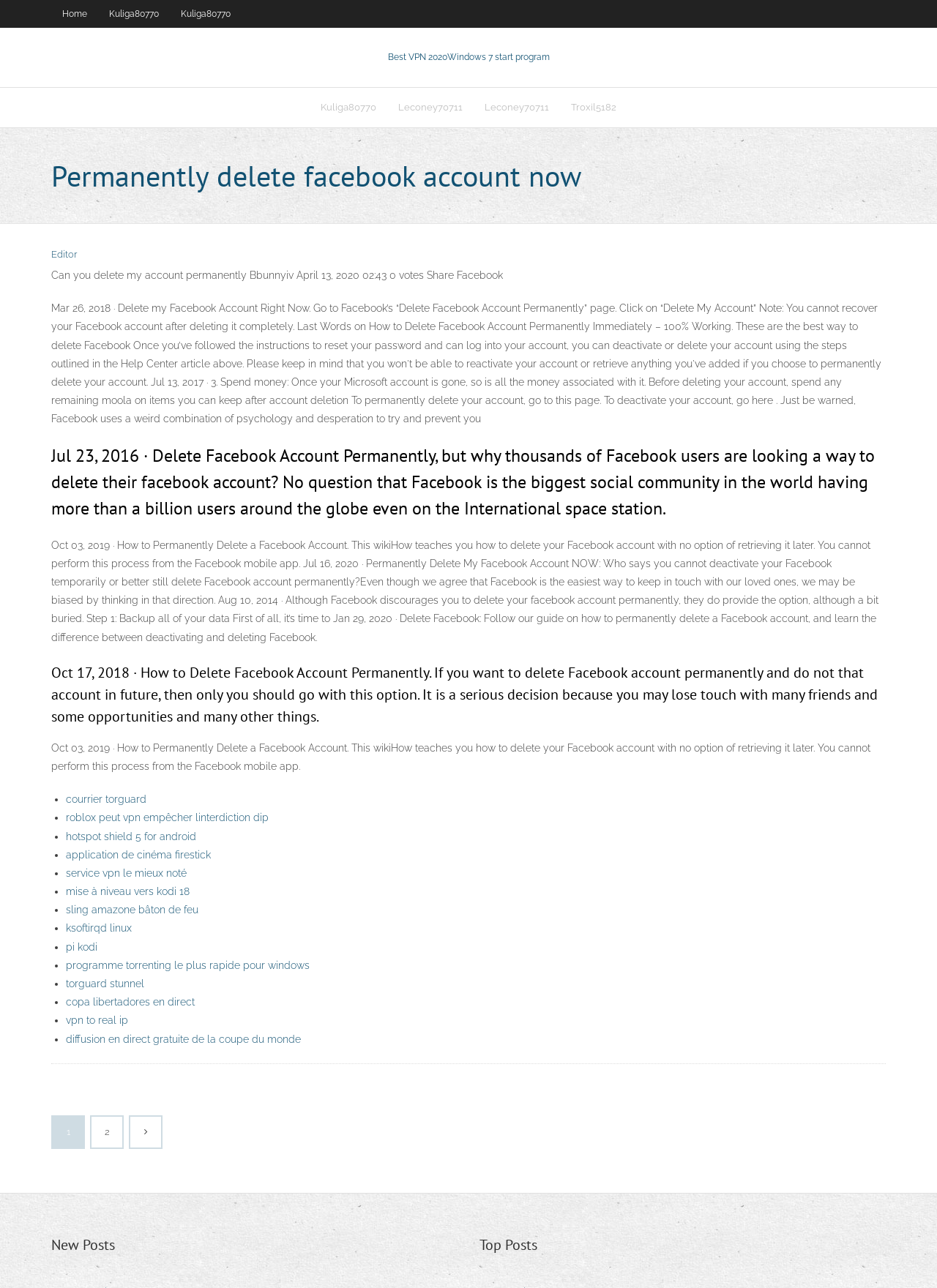Are there any user comments or questions on the webpage?
Based on the screenshot, respond with a single word or phrase.

Yes